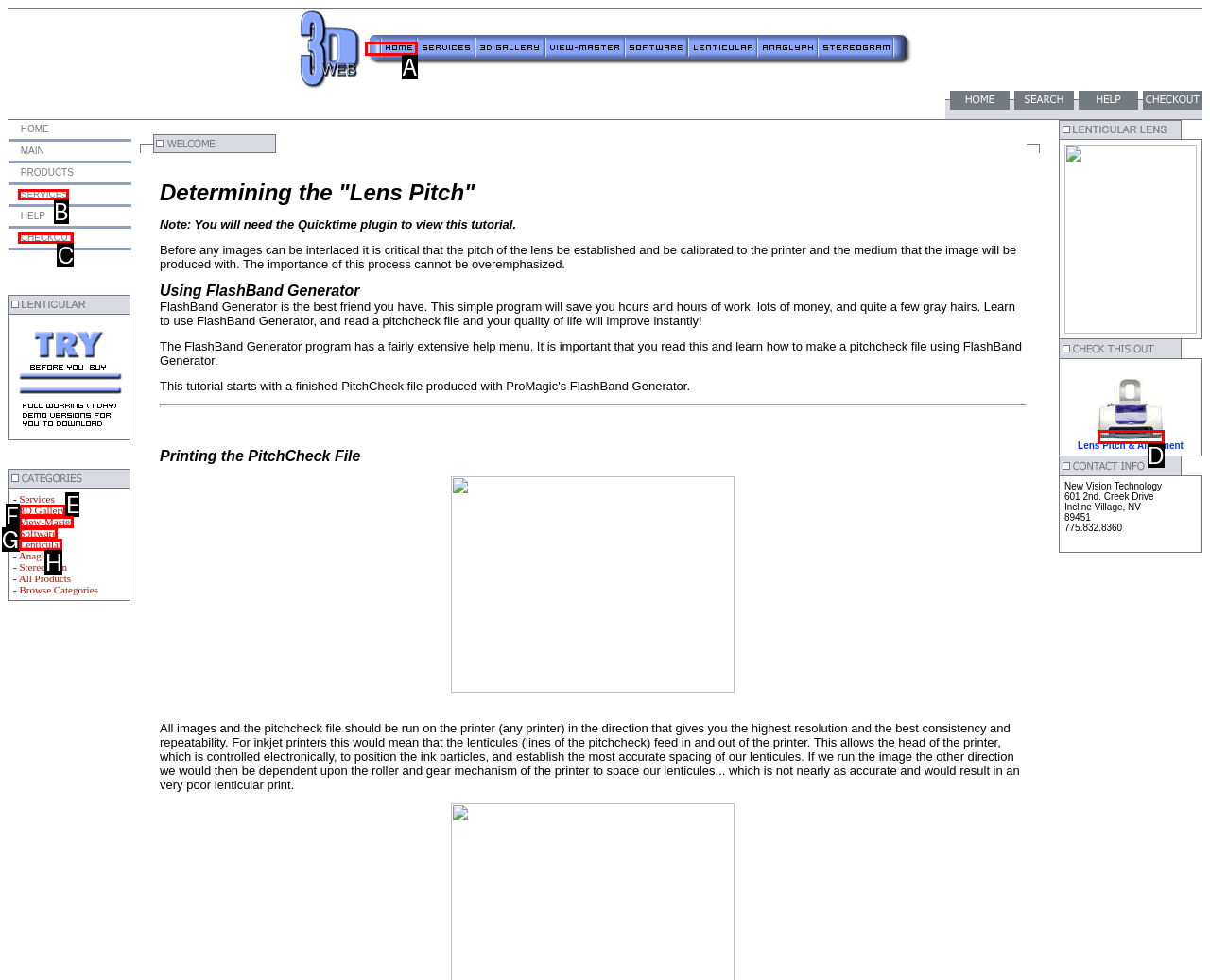Choose the option that matches the following description: CHECKOUT
Answer with the letter of the correct option.

C